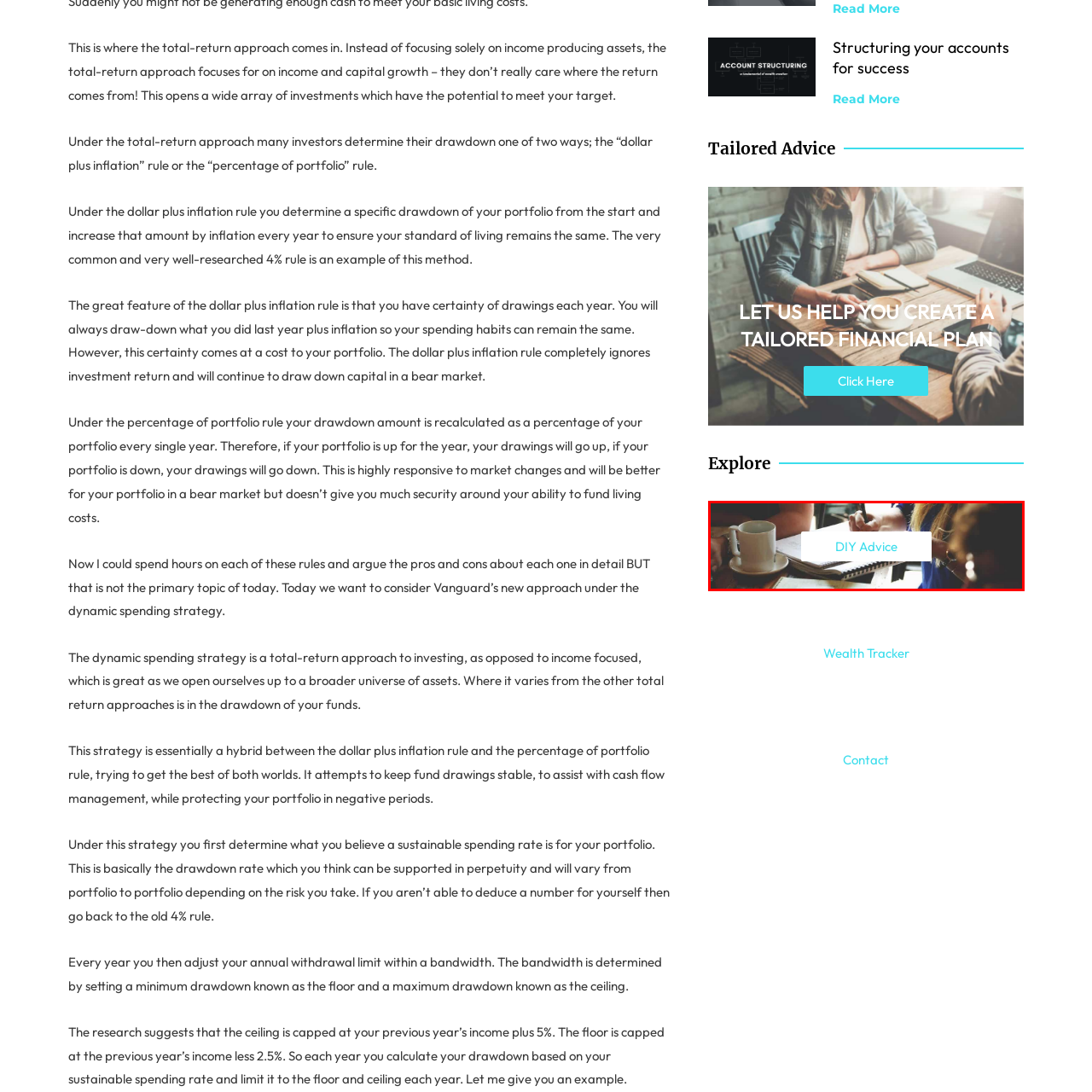What type of environment is hinted at in the backdrop?
Focus on the image section enclosed by the red bounding box and answer the question thoroughly.

The subtle hints in the backdrop of the image suggest a lively and dynamic workspace, which facilitates discussions and collaborations, particularly in the context of financial planning or guidance.